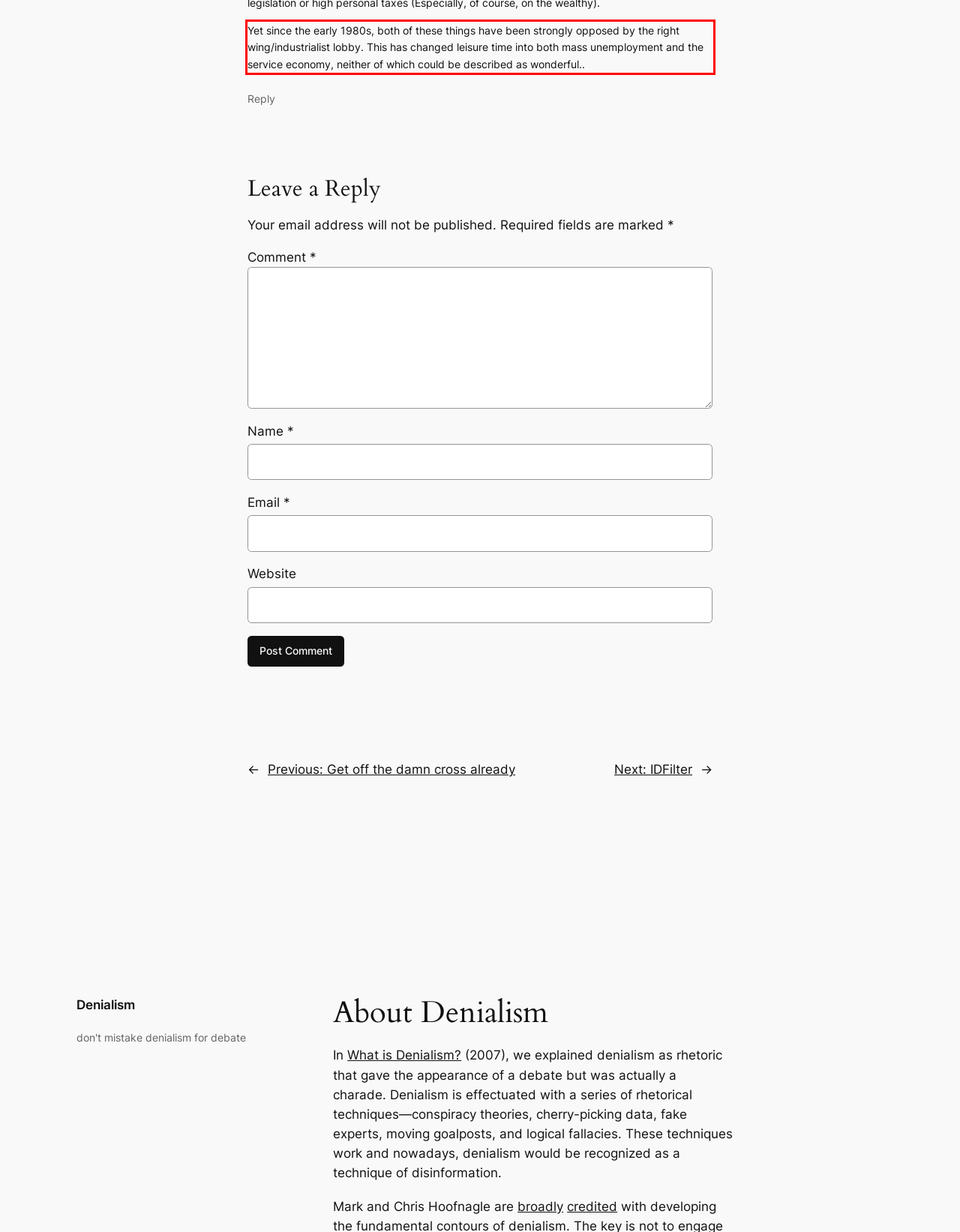Please look at the screenshot provided and find the red bounding box. Extract the text content contained within this bounding box.

Yet since the early 1980s, both of these things have been strongly opposed by the right wing/industrialist lobby. This has changed leisure time into both mass unemployment and the service economy, neither of which could be described as wonderful..